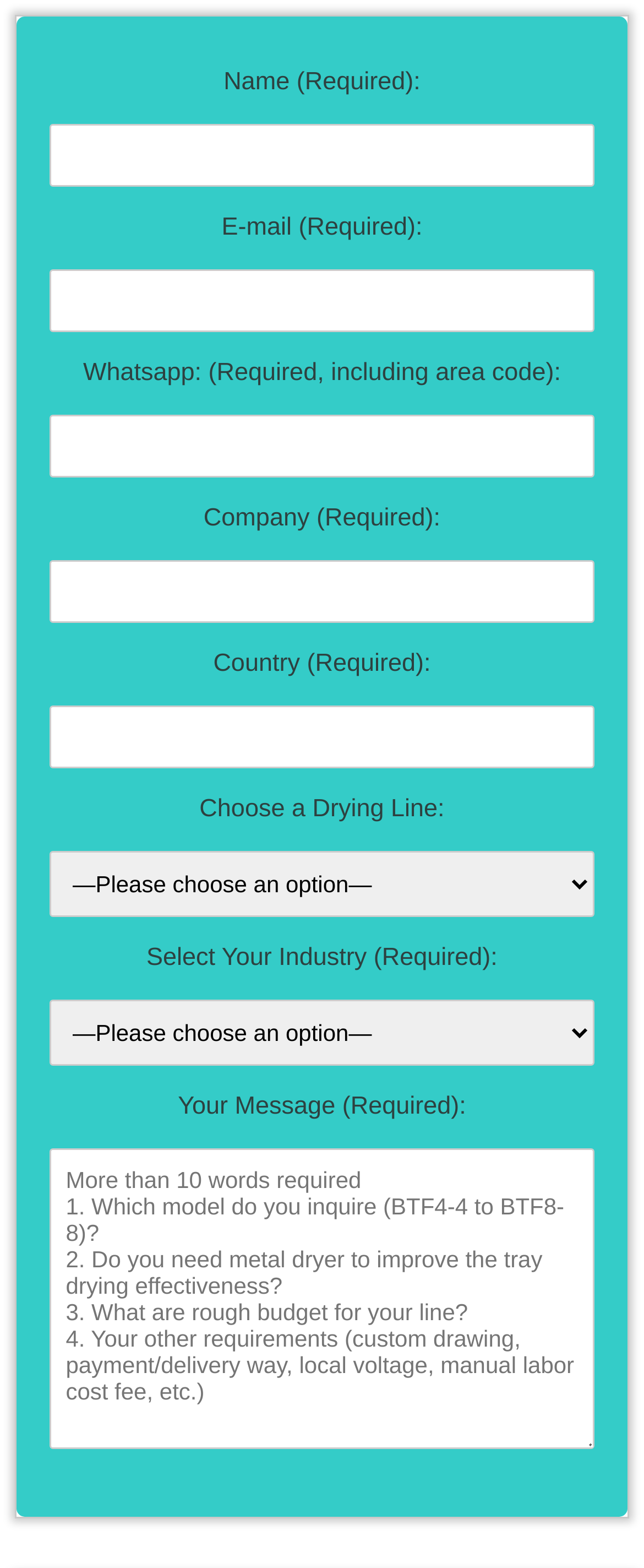Please give a concise answer to this question using a single word or phrase: 
What is the minimum number of words required in the 'Your Message' field?

10